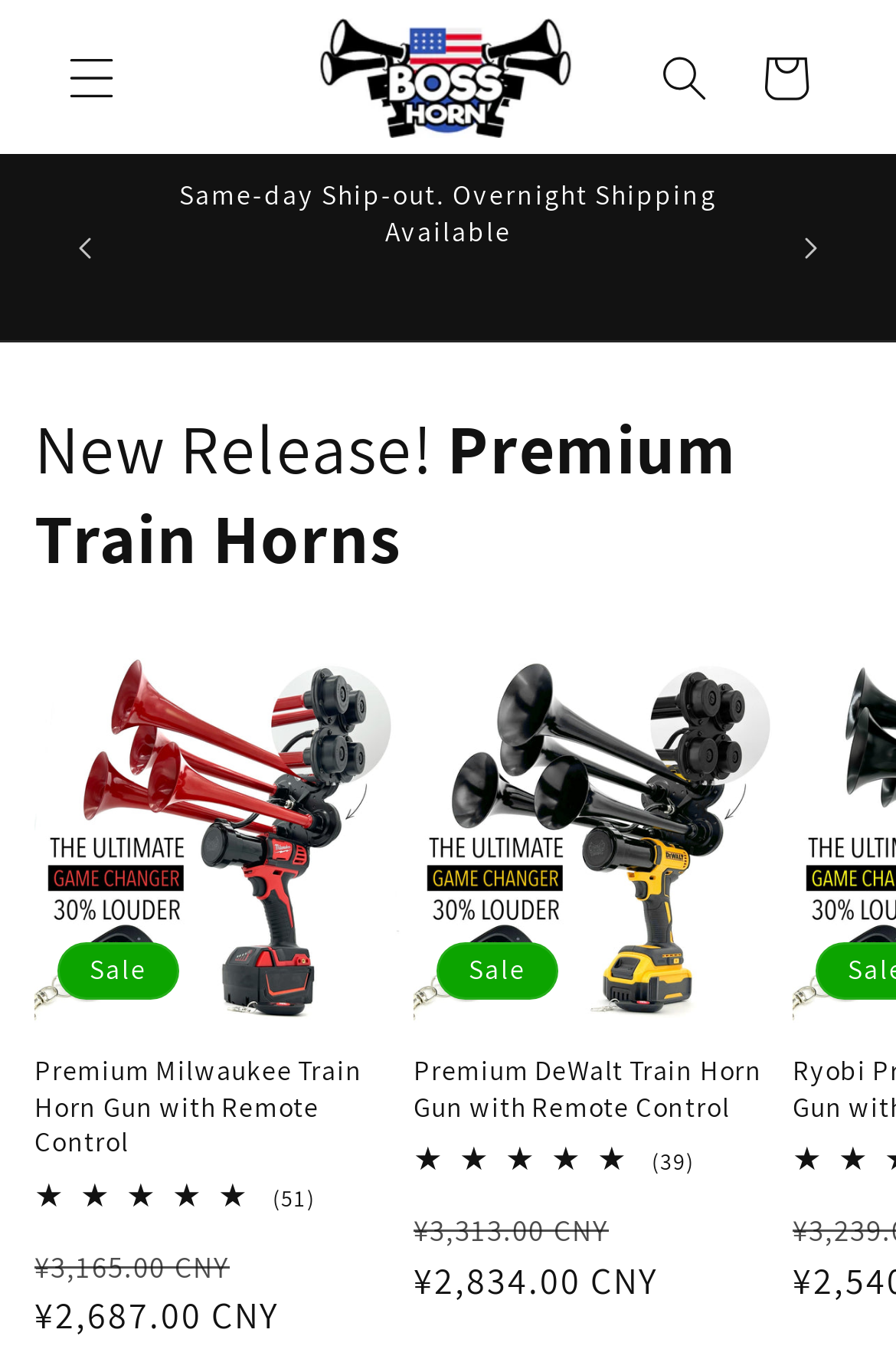Respond to the following question using a concise word or phrase: 
What is the purpose of the buttons 'Previous announcement' and 'Next announcement'?

To navigate announcements